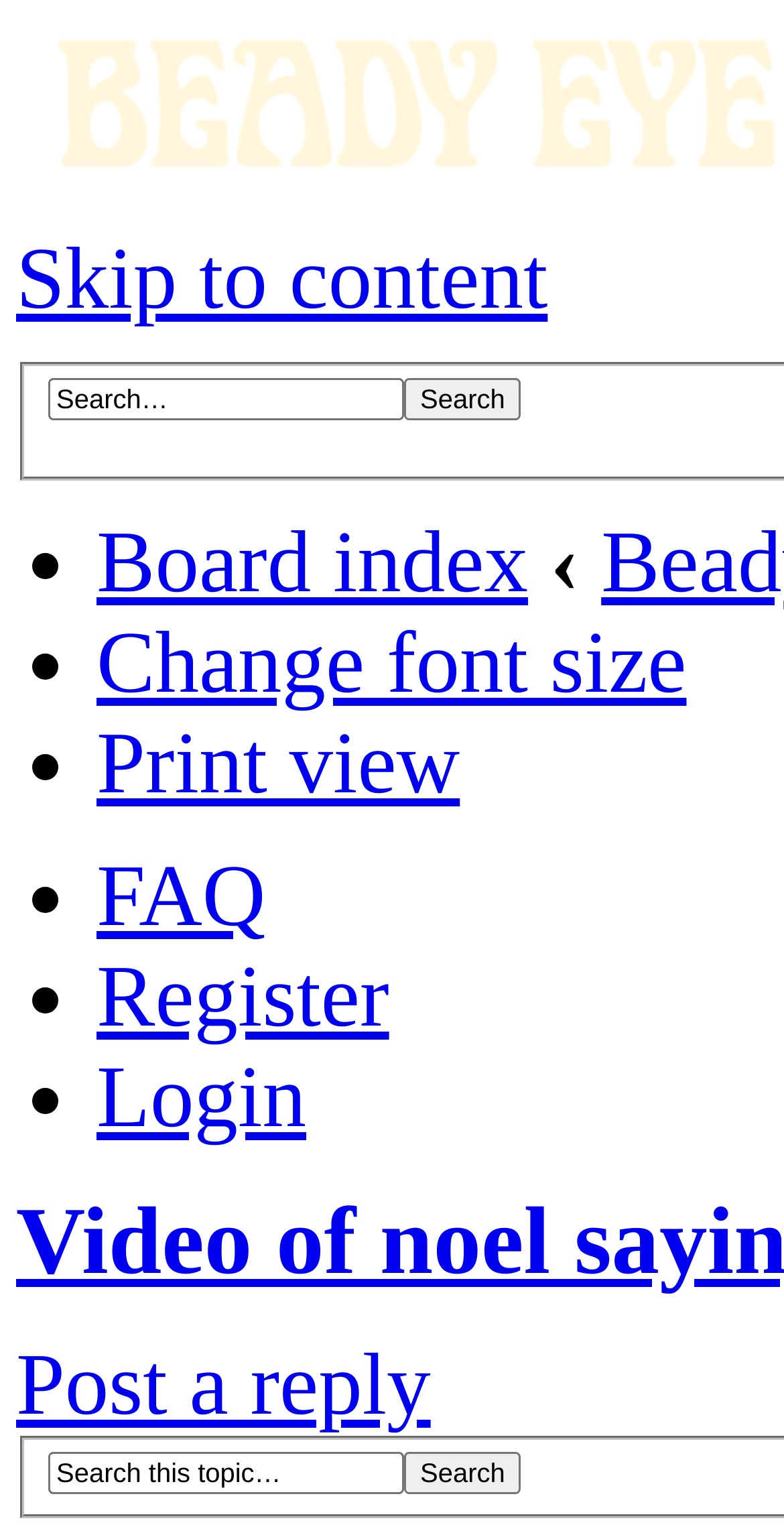Please identify the bounding box coordinates of the clickable area that will allow you to execute the instruction: "Post a reply".

[0.021, 0.872, 0.549, 0.935]